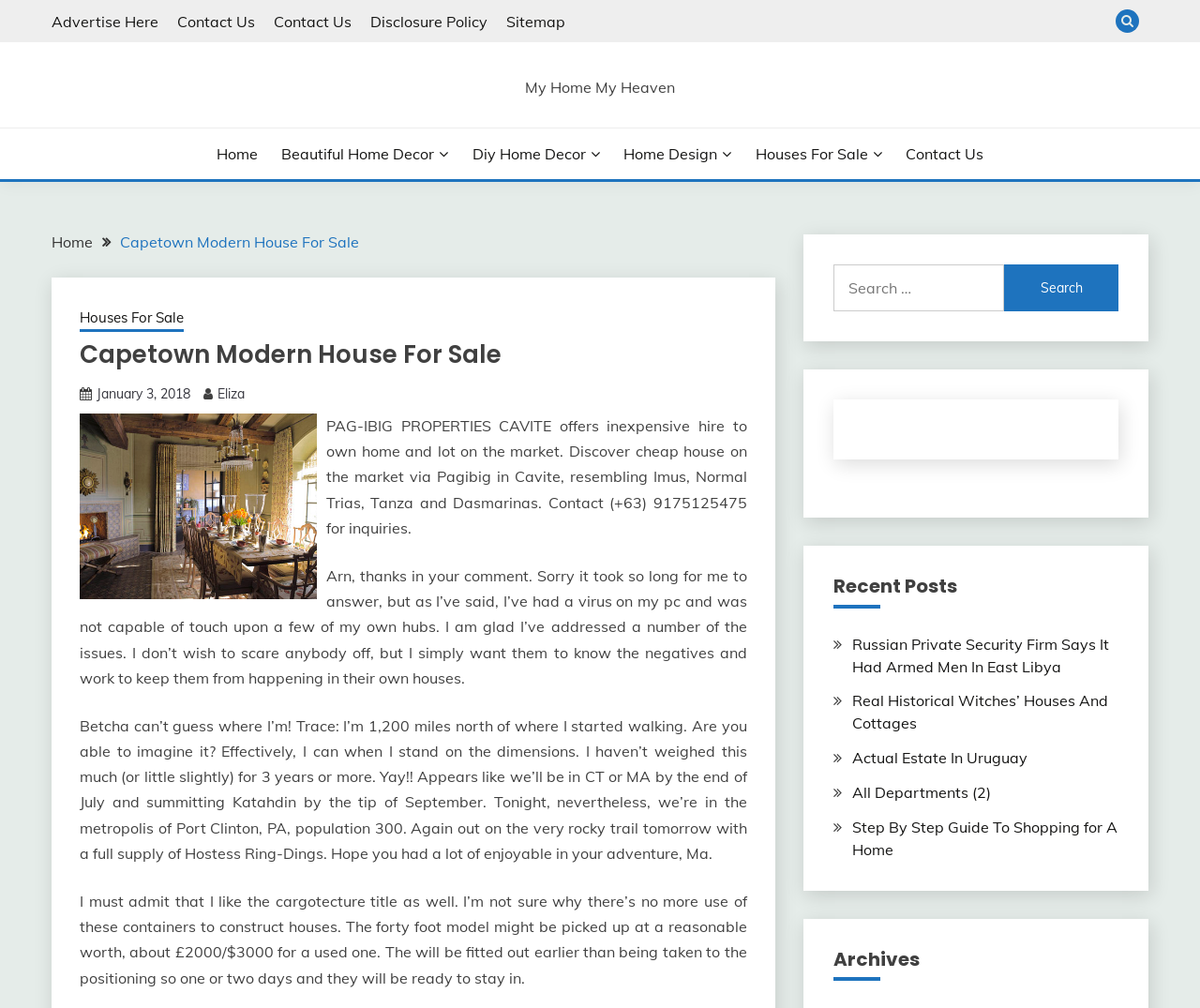Can you find the bounding box coordinates of the area I should click to execute the following instruction: "Contact Us"?

[0.148, 0.012, 0.212, 0.03]